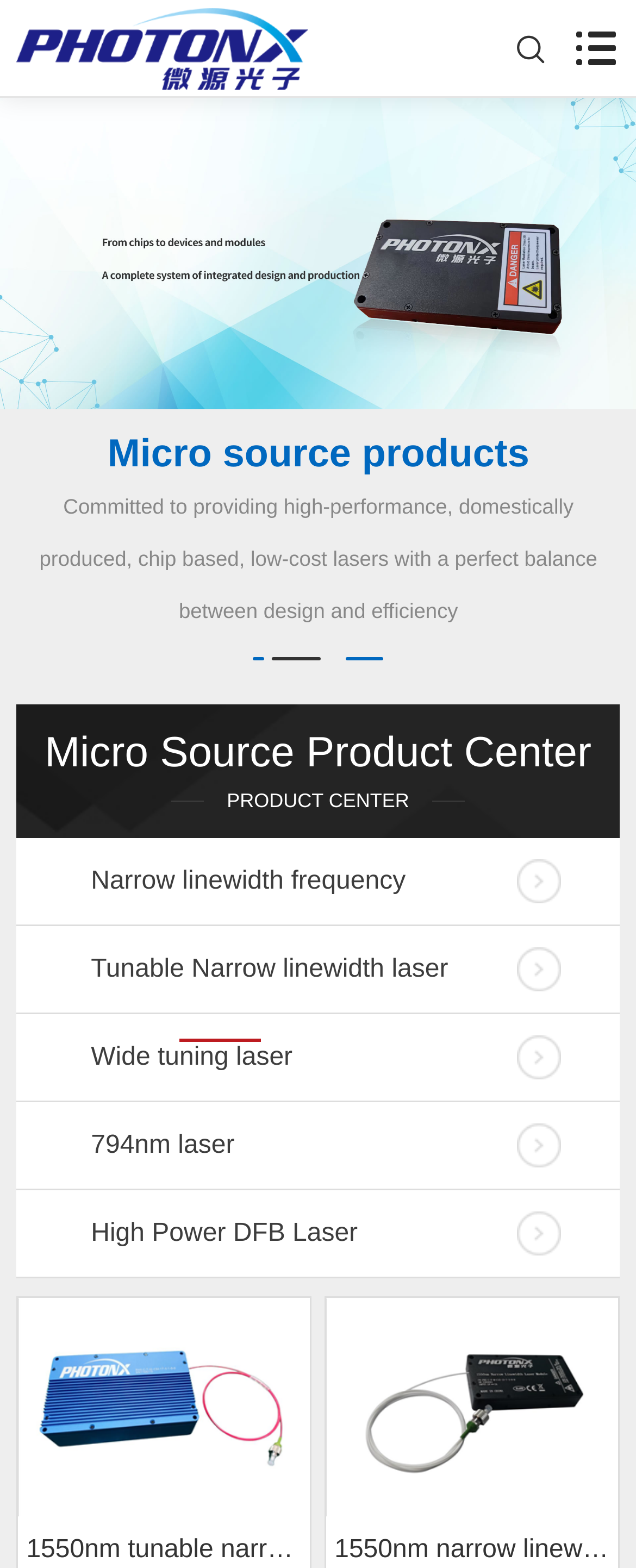How many types of laser products are listed?
Examine the image and provide an in-depth answer to the question.

Under the DescriptionList element at coordinates [0.025, 0.449, 0.975, 0.815], there are 5 link elements listing different types of laser products: Narrow linewidth frequency stabilized laser, Tunable Narrow linewidth laser, Wide tuning laser, 794nm laser, and High Power DFB Laser.